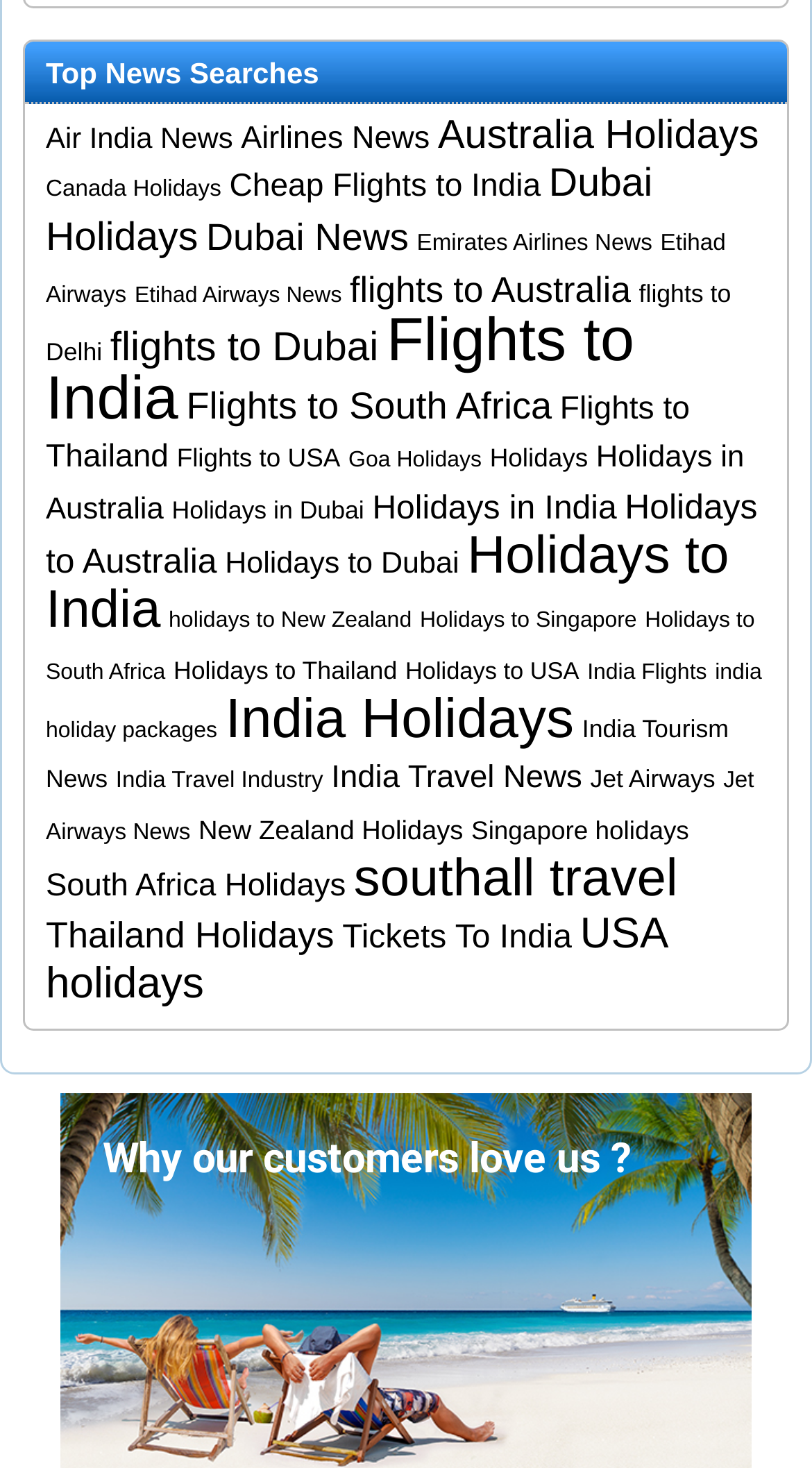Pinpoint the bounding box coordinates of the element to be clicked to execute the instruction: "Read India Travel News".

[0.408, 0.518, 0.717, 0.542]